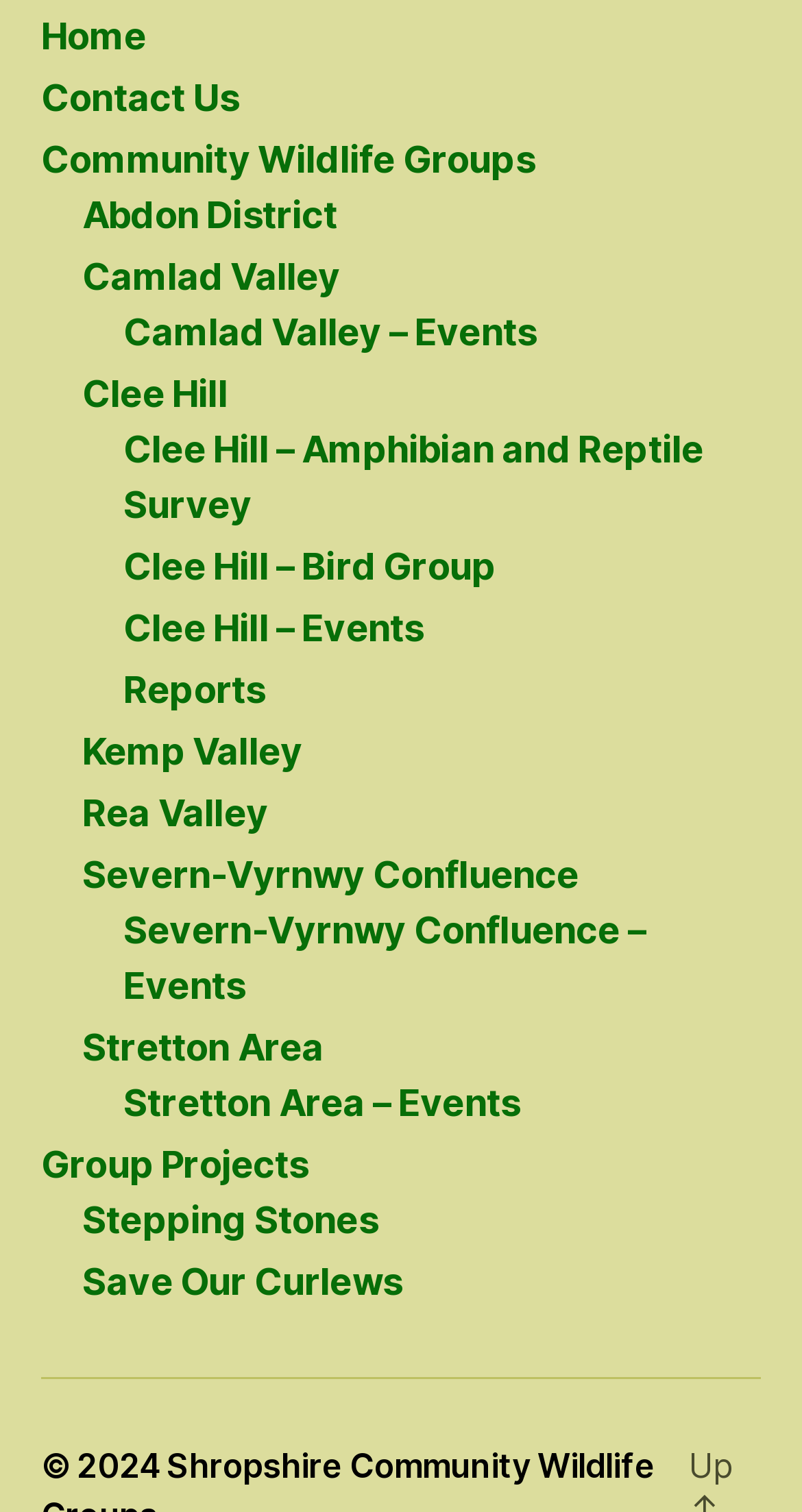How many links are there under 'Home'?
From the screenshot, provide a brief answer in one word or phrase.

1